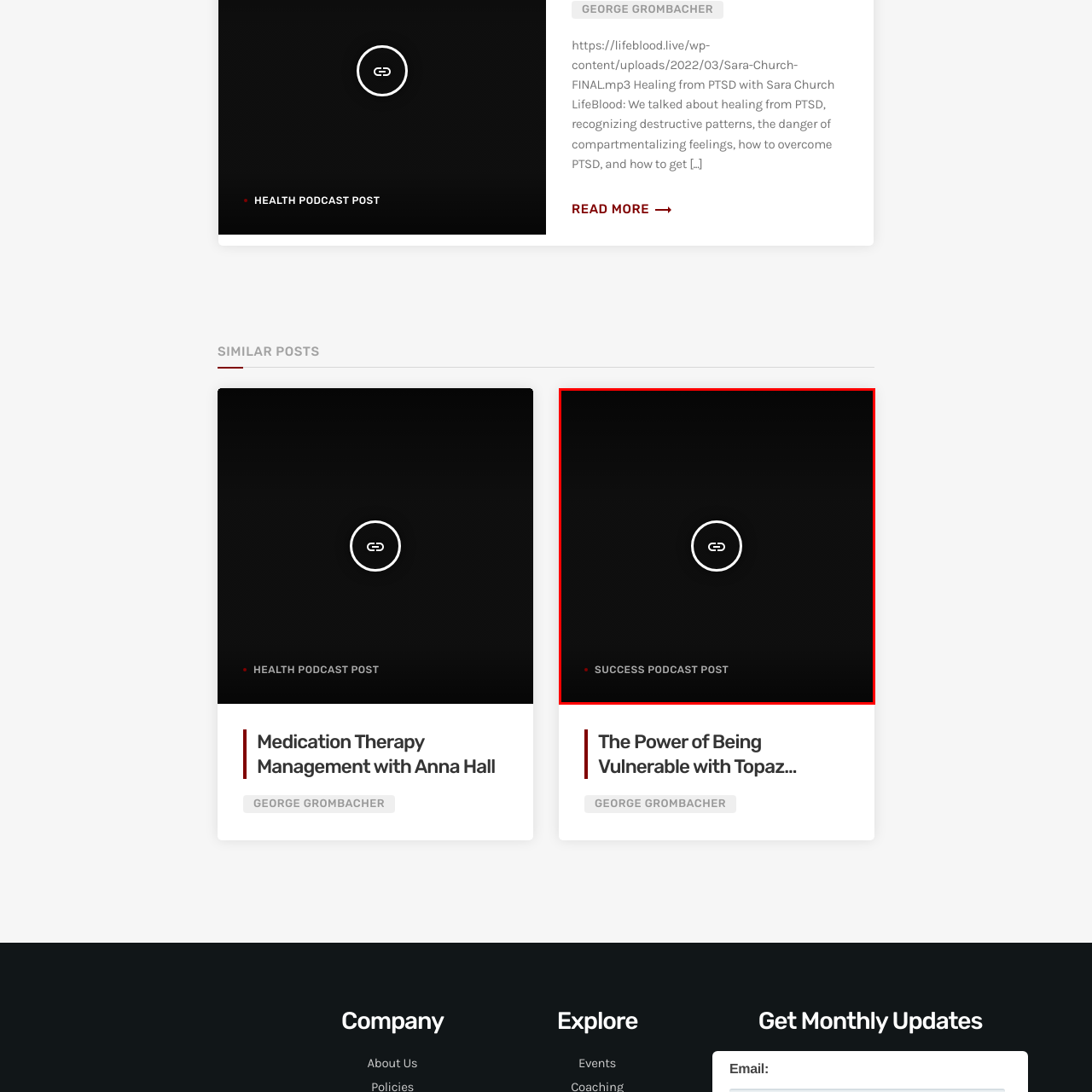What is the color of the font below the icon?
Observe the part of the image inside the red bounding box and answer the question concisely with one word or a short phrase.

Red